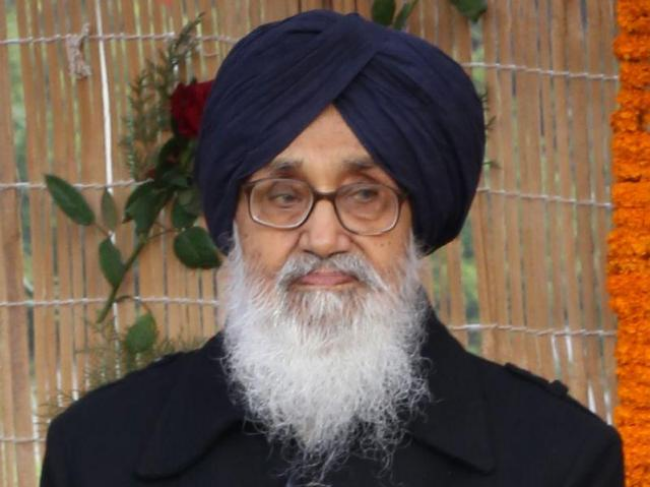What is the occasion suggested by the backdrop?
Please give a detailed answer to the question using the information shown in the image.

The backdrop includes floral decorations, which suggests that the occasion is a formal or commemorative event, rather than an informal gathering.